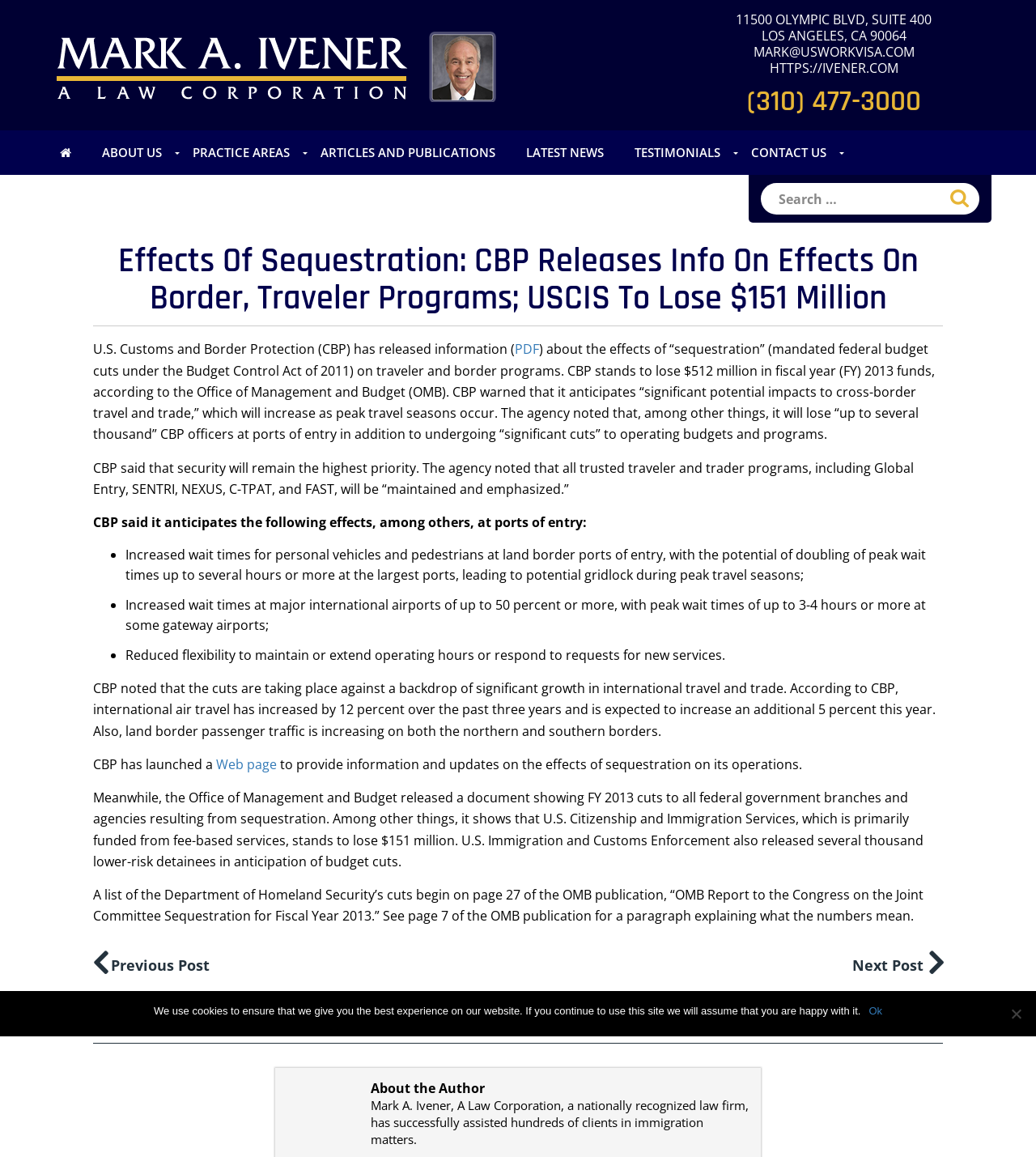Please provide a comprehensive answer to the question based on the screenshot: How much will USCIS lose due to sequestration?

I found this information by reading the article on the webpage, which mentions that 'U.S. Citizenship and Immigration Services, which is primarily funded from fee-based services, stands to lose $151 million' due to sequestration.